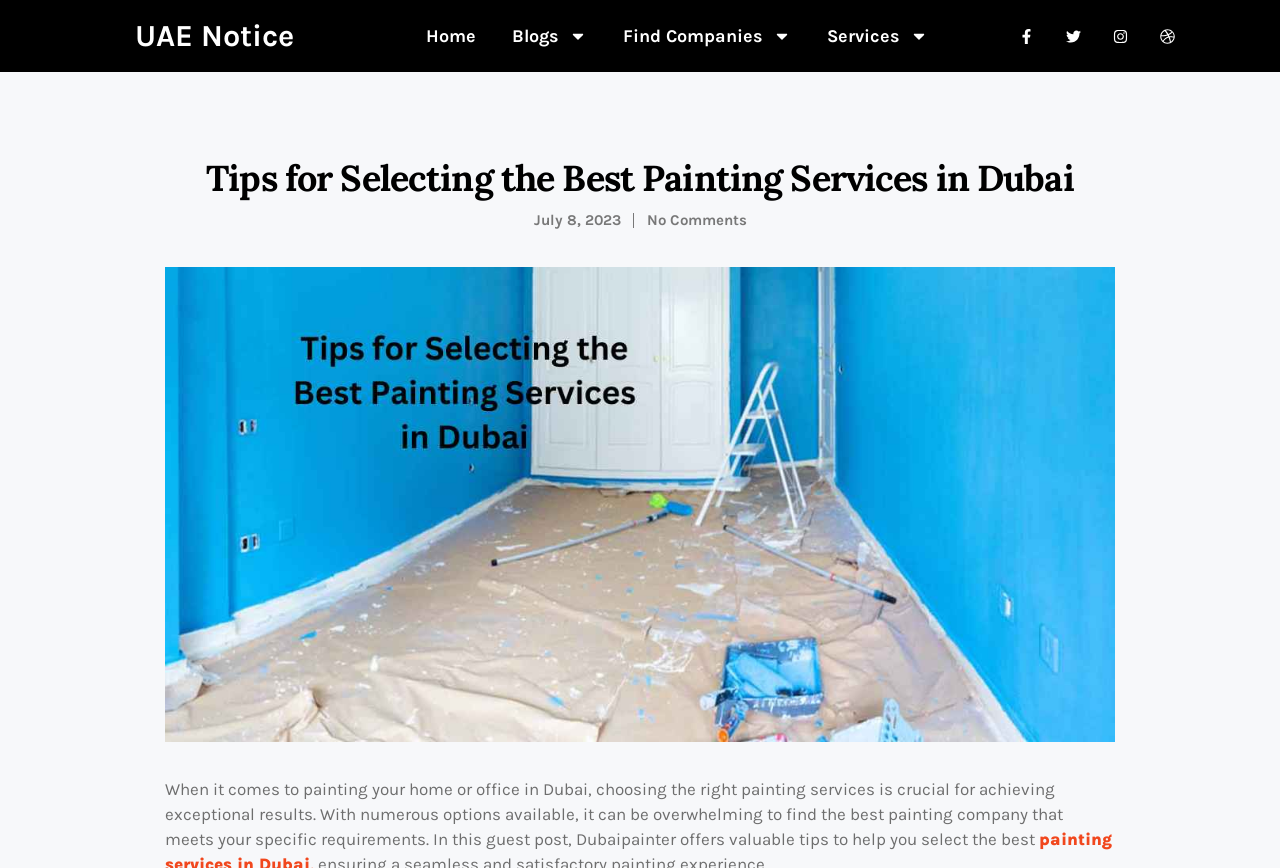Extract the bounding box coordinates for the HTML element that matches this description: "Blogs". The coordinates should be four float numbers between 0 and 1, i.e., [left, top, right, bottom].

[0.4, 0.023, 0.458, 0.06]